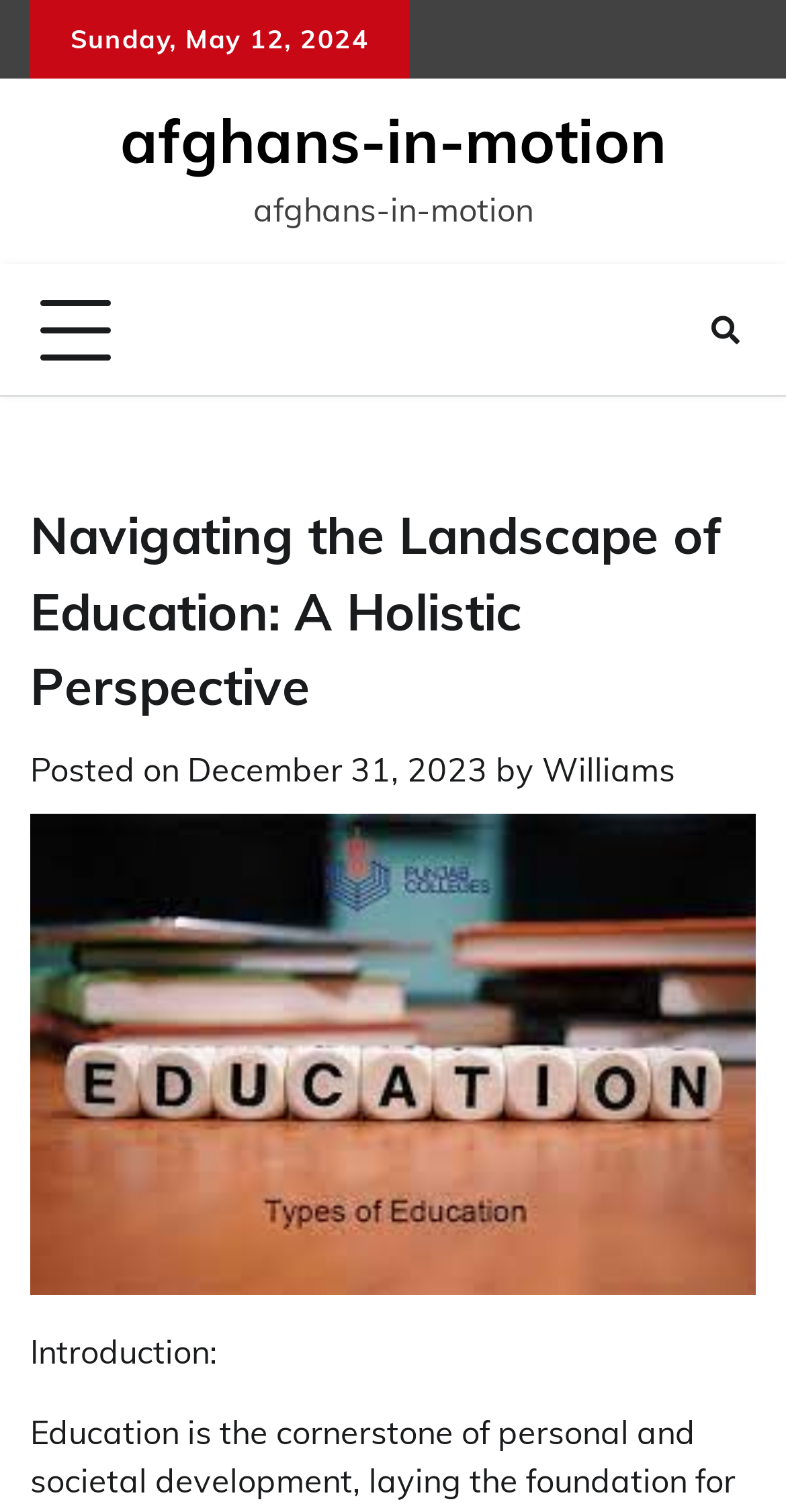Determine the bounding box coordinates of the UI element described by: "December 31, 2023December 31, 2023".

[0.238, 0.495, 0.621, 0.522]